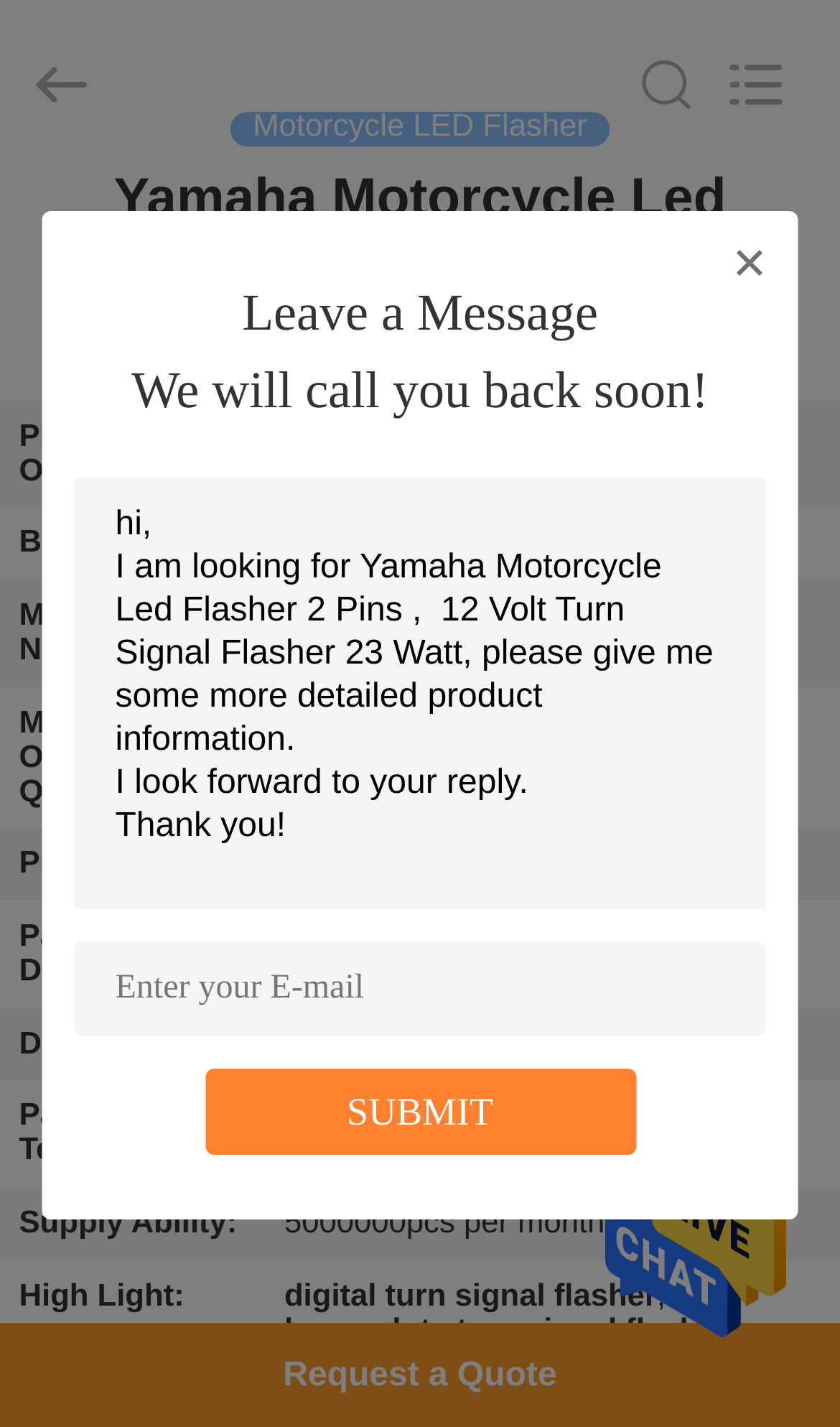What is the model number of the product?
Please use the image to provide an in-depth answer to the question.

I found the model number by looking at the table on the webpage, which lists the product details. In the row with the header 'Model Number:', the grid cell contains the text 'HY101'.